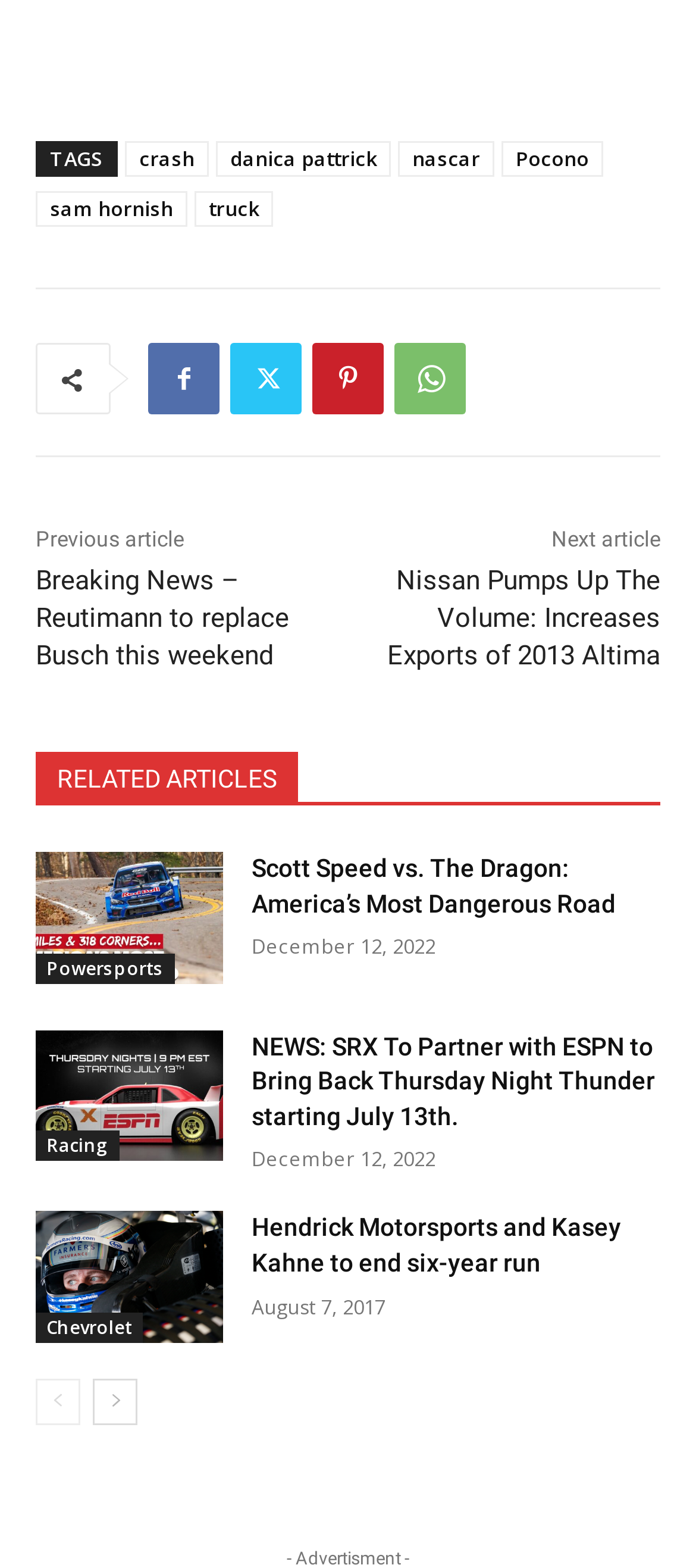What is the title of the first related article?
Using the image as a reference, answer the question in detail.

I looked at the 'RELATED ARTICLES' section and found the first article title to be 'Scott Speed vs. The Dragon: America’s Most Dangerous Road'.